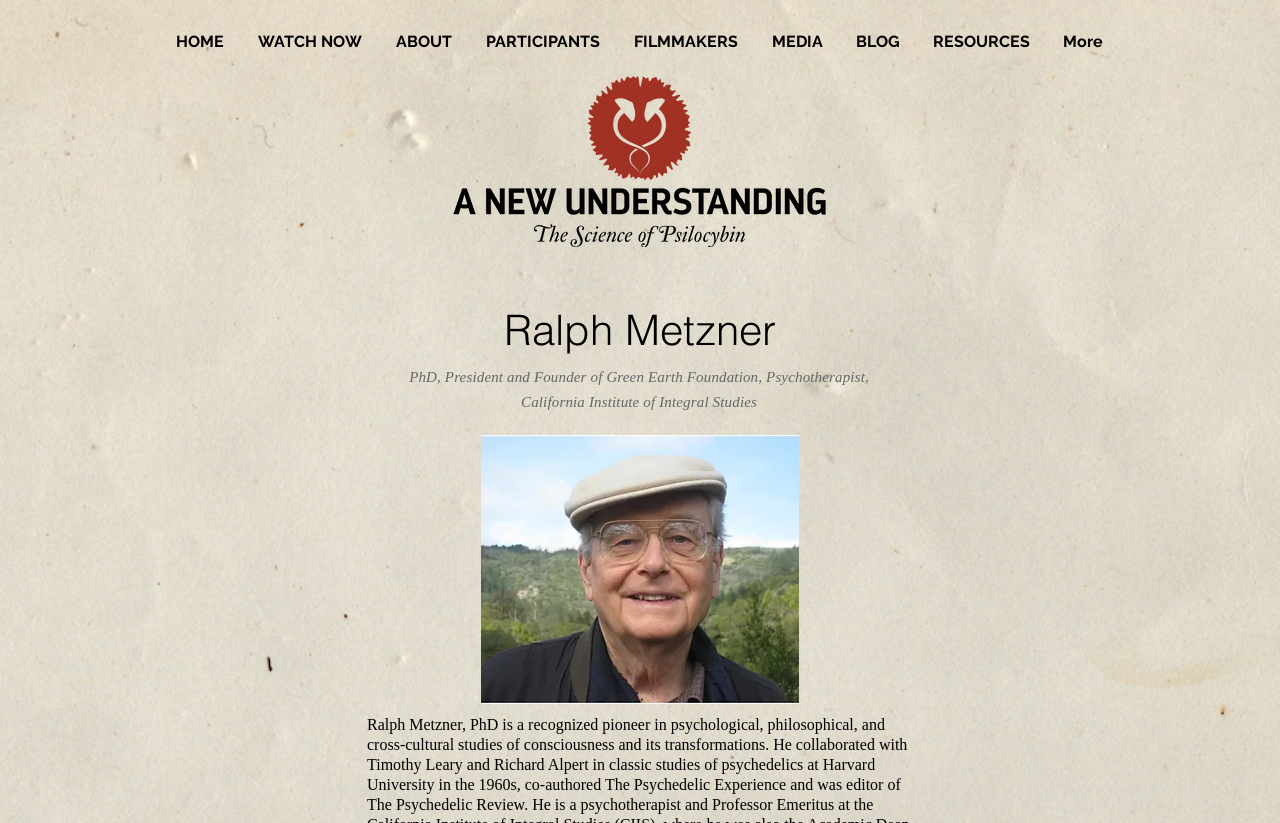Describe all the visual and textual components of the webpage comprehensively.

The webpage is about Ralph Metzner, with a prominent heading displaying his name. Below the heading, there is a brief description of Ralph Metzner, stating his profession and affiliations. To the left of the heading and description, there is a large image of Ralph Metzner, taking up a significant portion of the page.

At the top of the page, there is a navigation menu with several links, including "HOME", "ABOUT", "PARTICIPANTS", "FILMMAKERS", "MEDIA", "BLOG", and "RESOURCES". These links are arranged horizontally, with "HOME" on the left and "RESOURCES" on the right. The menu also includes a "WATCH NOW" button and a "More" dropdown menu.

In the top-left corner of the page, there is a logo image of "ANU LOGO", which is also described as "anu_logo.png". This logo is positioned above the navigation menu.

Overall, the webpage has a simple and clean layout, with a focus on introducing Ralph Metzner and providing easy access to various sections of the website through the navigation menu.